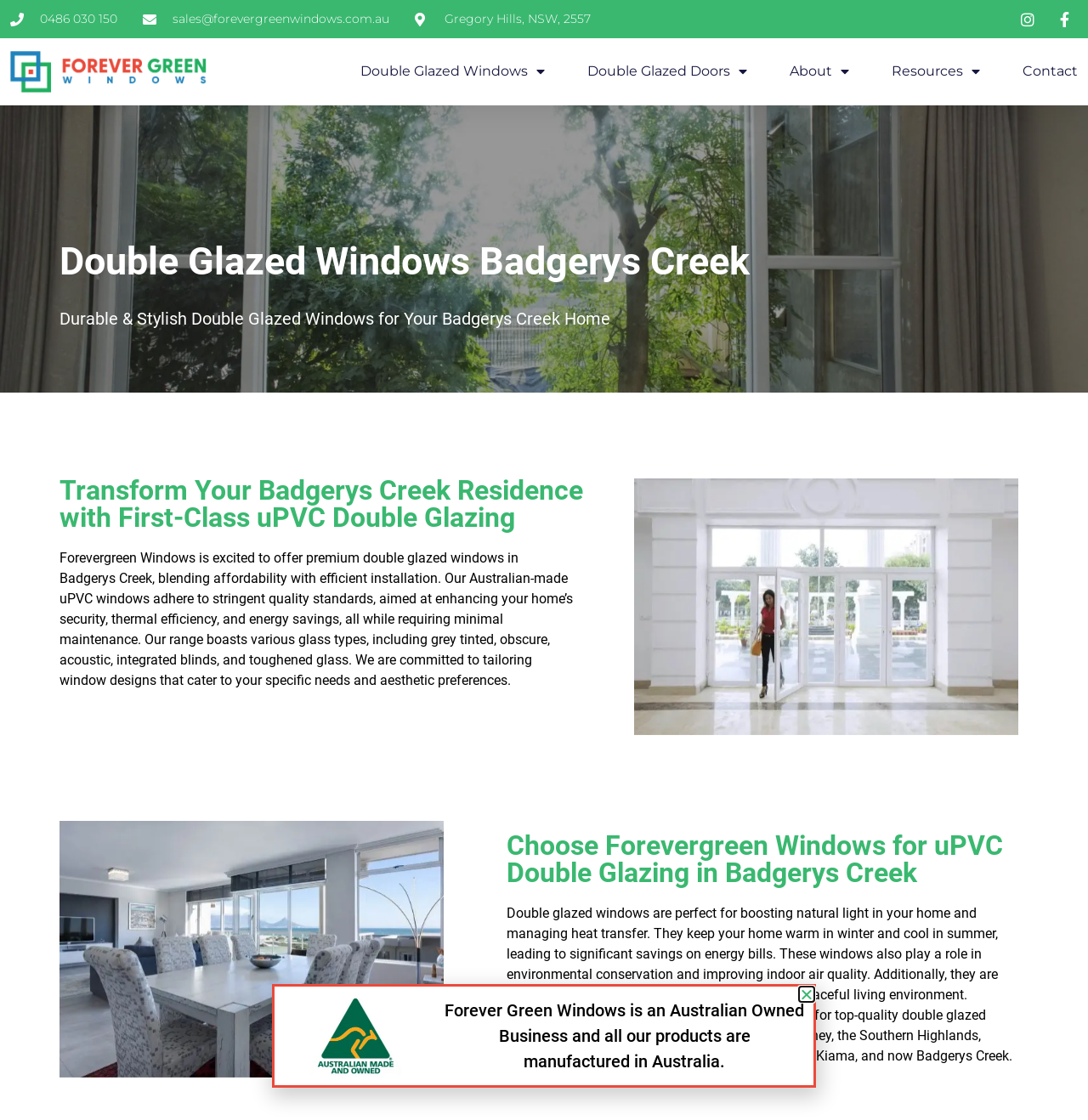Pinpoint the bounding box coordinates of the element you need to click to execute the following instruction: "Check the website's disclaimer". The bounding box should be represented by four float numbers between 0 and 1, in the format [left, top, right, bottom].

None